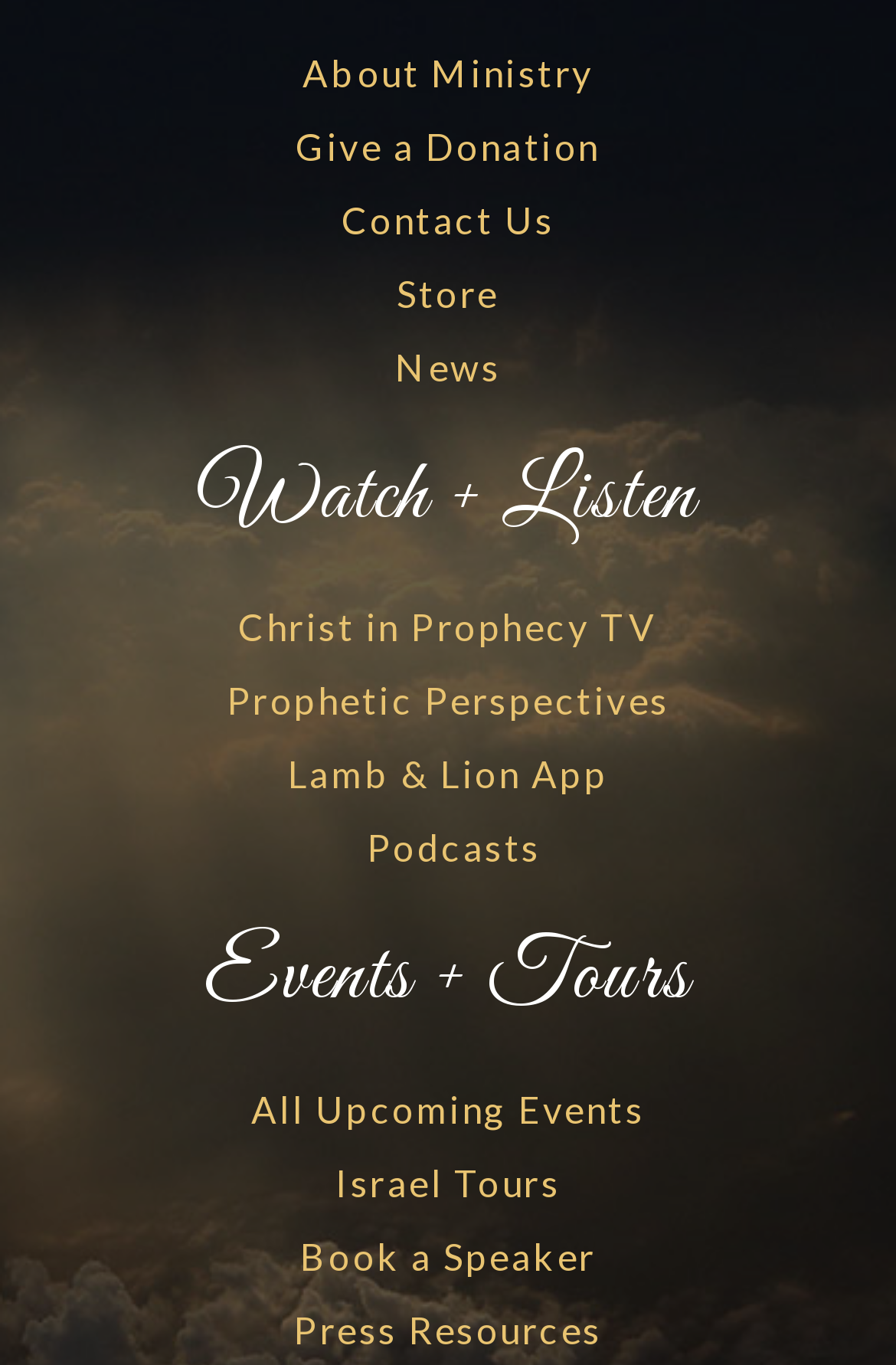Please identify the bounding box coordinates of the element I need to click to follow this instruction: "Click on About Ministry".

[0.051, 0.033, 0.949, 0.074]